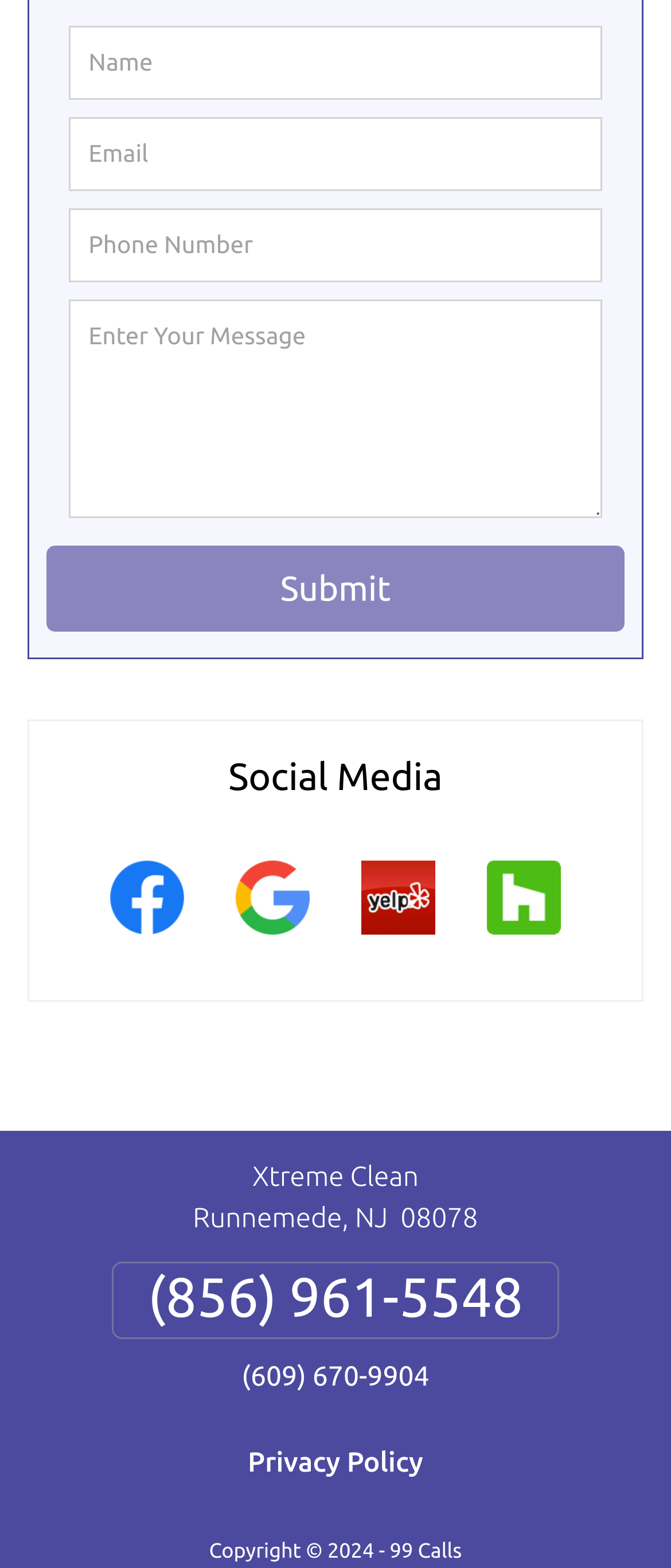Determine the bounding box coordinates of the UI element that matches the following description: "Privacy Policy". The coordinates should be four float numbers between 0 and 1 in the format [left, top, right, bottom].

[0.369, 0.924, 0.631, 0.943]